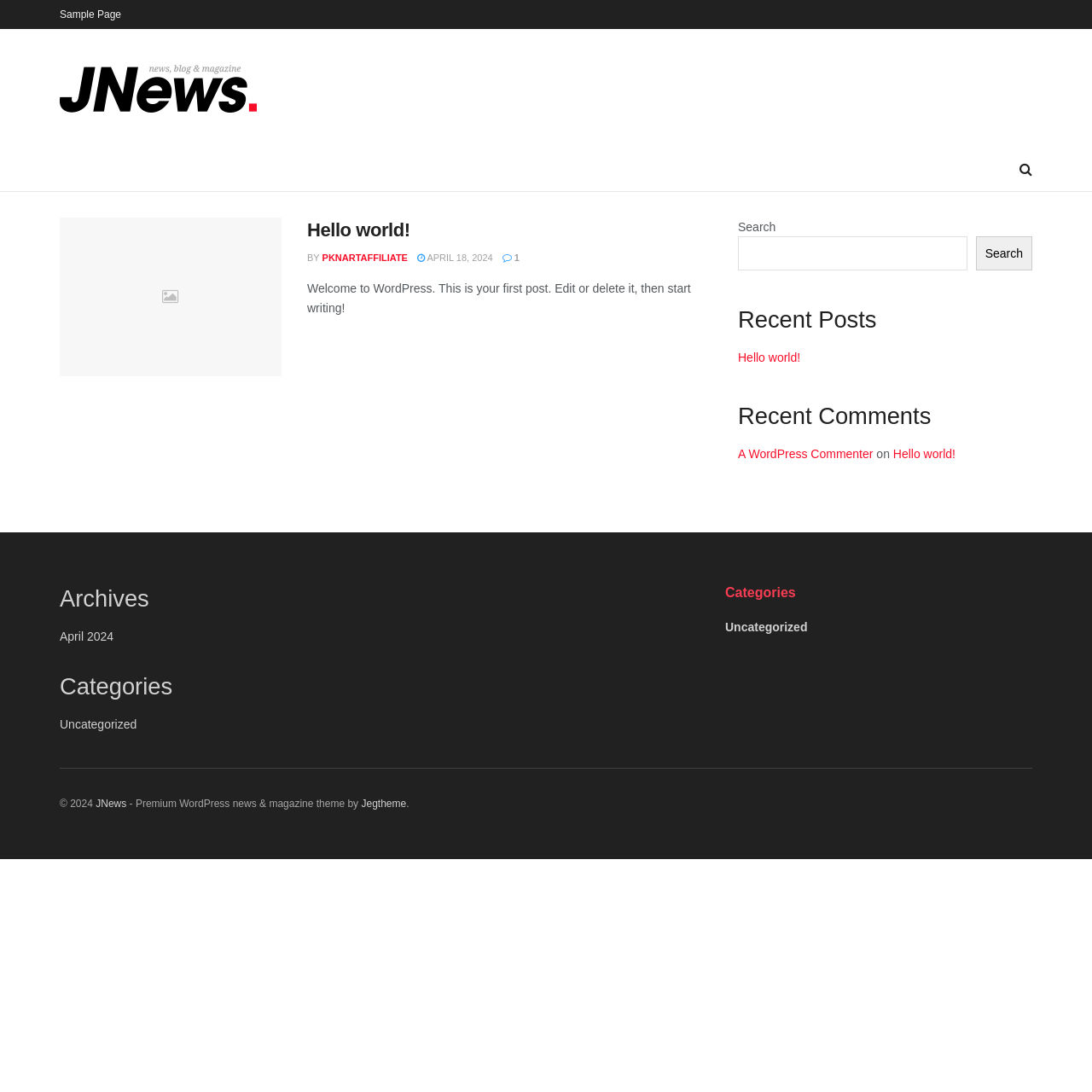Answer this question using a single word or a brief phrase:
What is the date of the latest article?

April 18, 2024